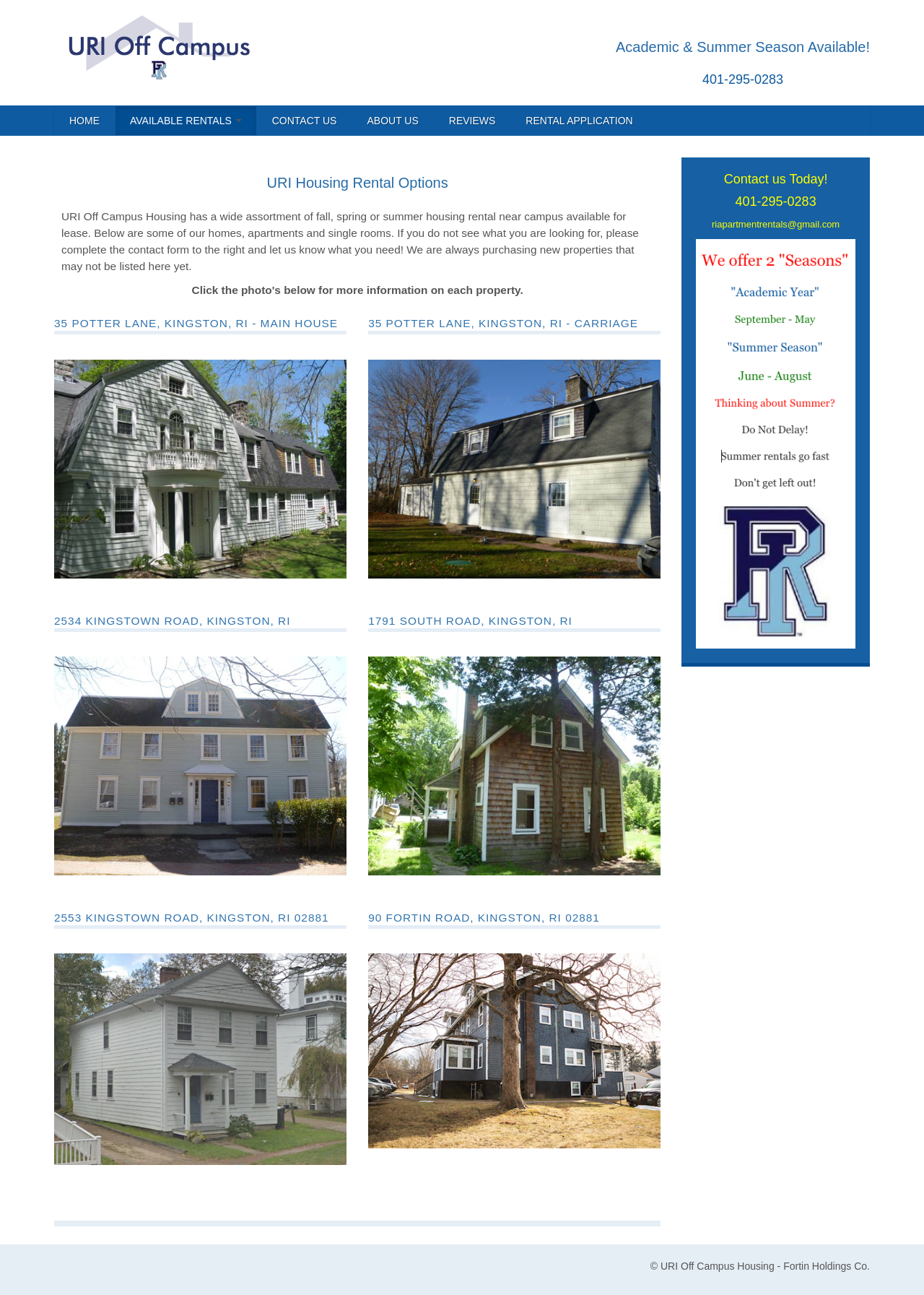Determine the bounding box coordinates of the area to click in order to meet this instruction: "View English Books".

None